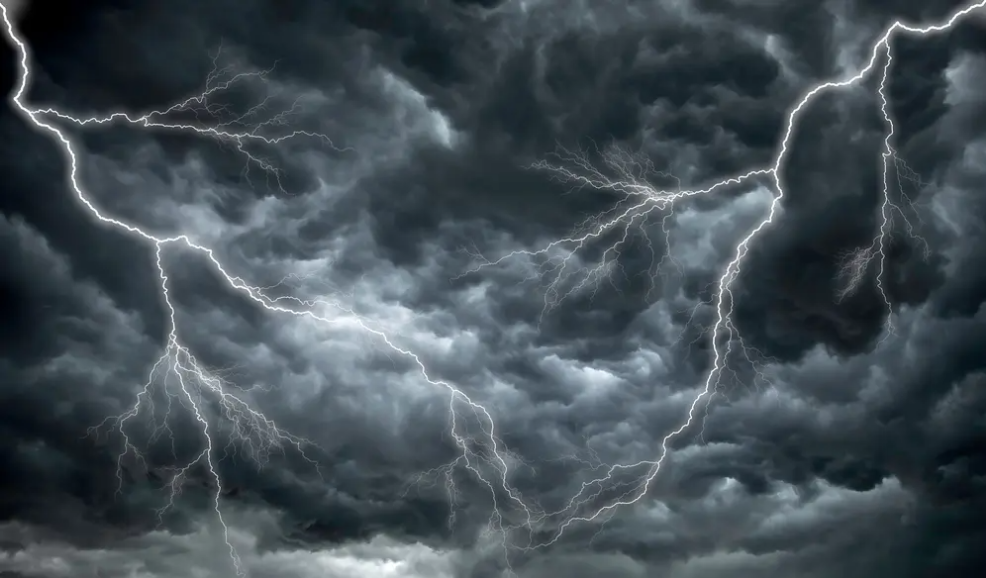Please analyze the image and give a detailed answer to the question:
What is the purpose of the image?

The caption explains that the image serves as a poignant reminder of the extreme weather conditions that can lead to significant challenges in stormwater management, implying that the purpose of the image is to highlight the importance of effective stormwater management techniques.